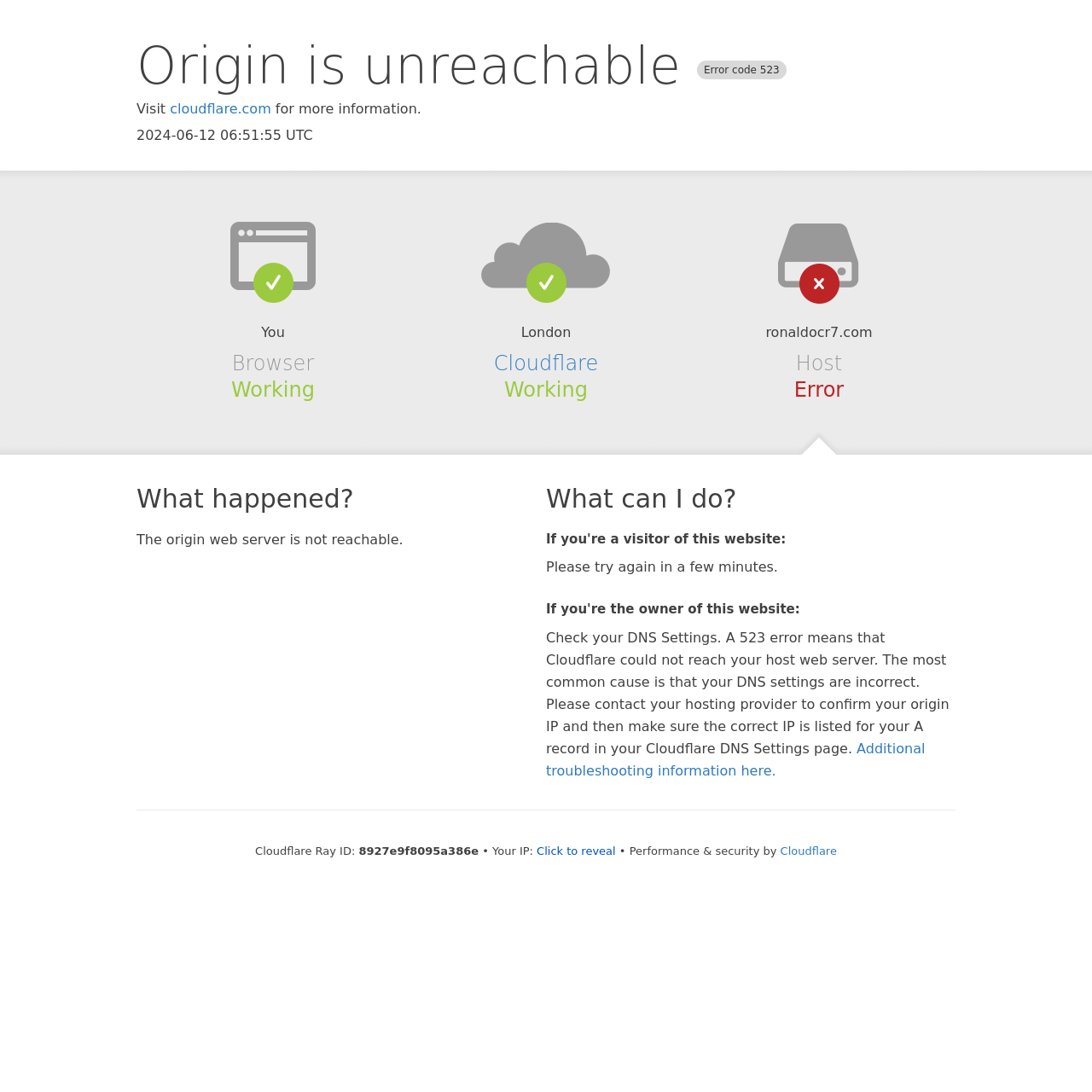Identify the bounding box for the UI element specified in this description: "cloudflare.com". The coordinates must be four float numbers between 0 and 1, formatted as [left, top, right, bottom].

[0.156, 0.092, 0.248, 0.107]